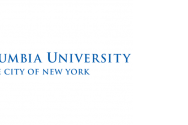What does the blue typeface of the logo symbolize?
Using the information presented in the image, please offer a detailed response to the question.

The classic blue typeface of the logo symbolizes the university's established history and academic excellence, reflecting its significant role in higher education both nationally and internationally.